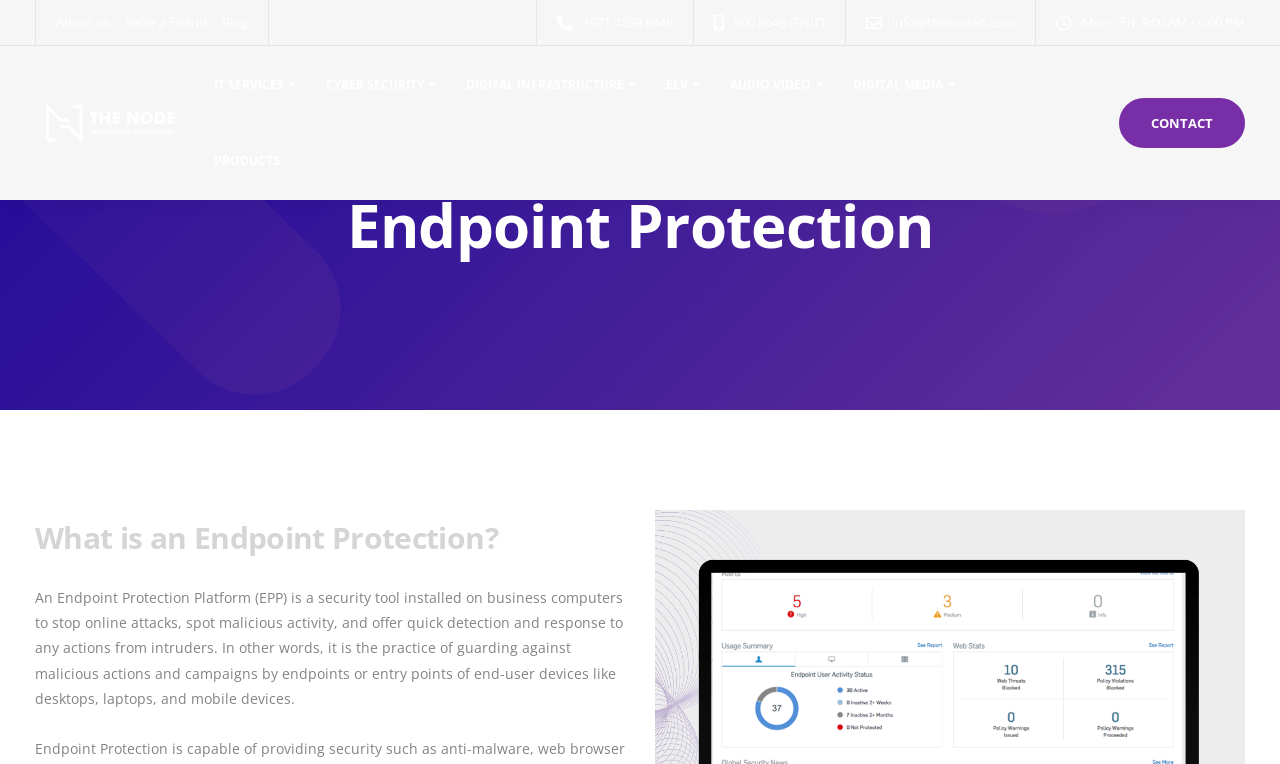Find the bounding box coordinates of the area that needs to be clicked in order to achieve the following instruction: "Click on the link to view the blog". The coordinates should be specified as four float numbers between 0 and 1, i.e., [left, top, right, bottom].

None